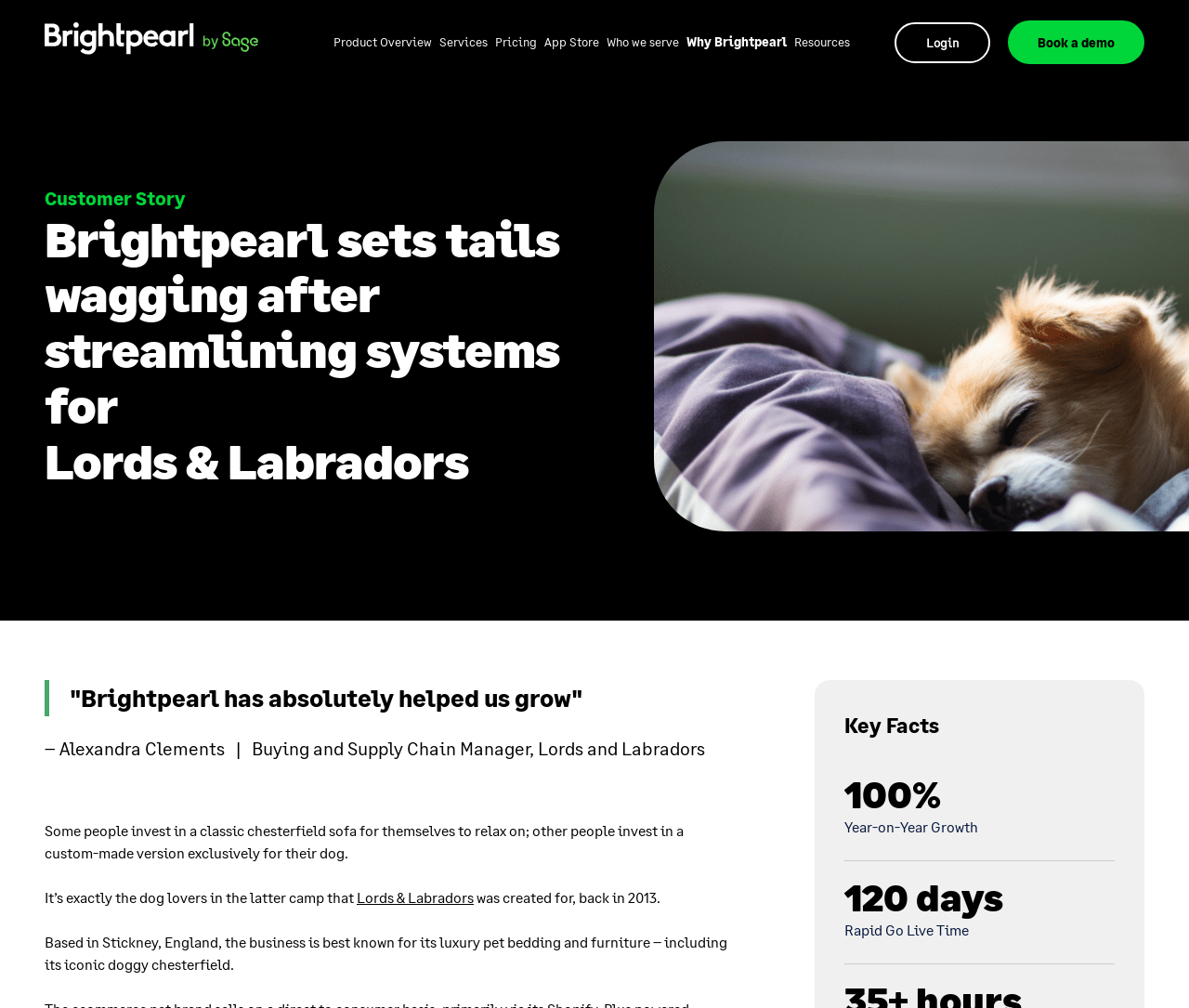Identify and extract the main heading from the webpage.

Brightpearl sets tails wagging after streamlining systems for
Lords & Labradors